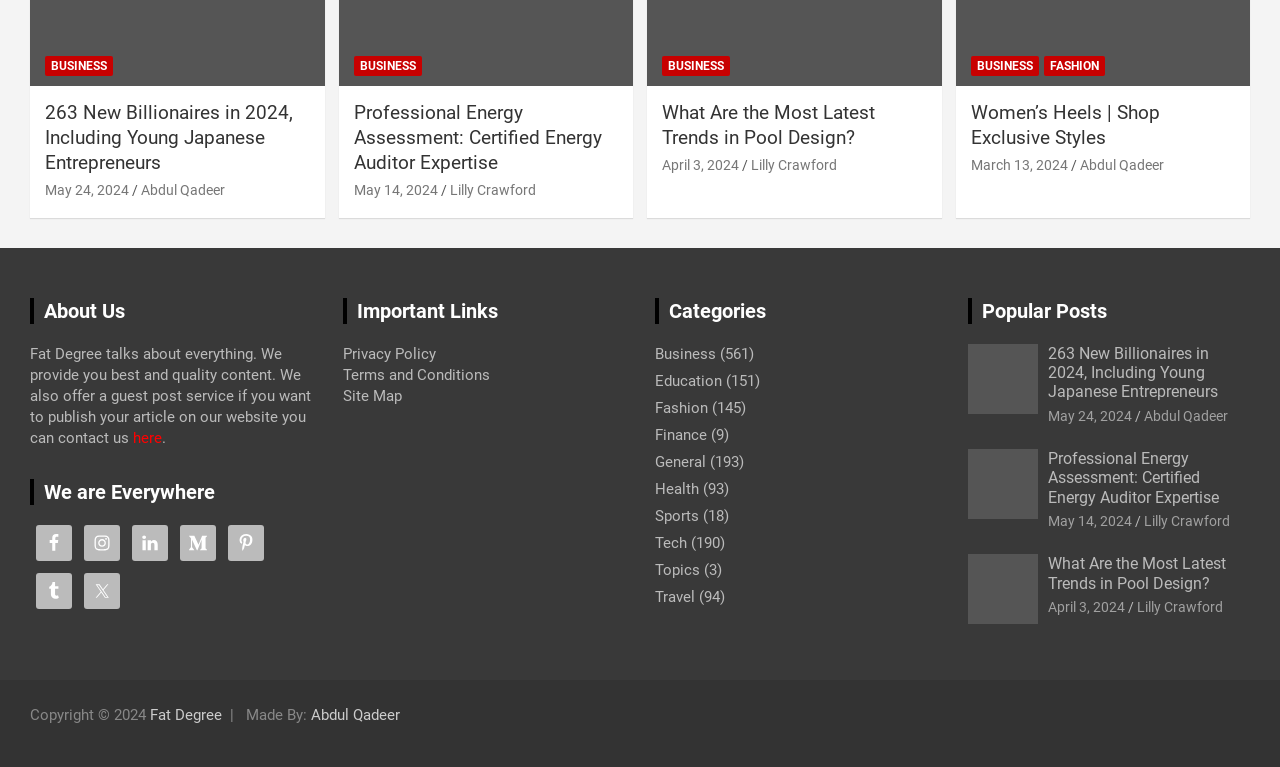Provide the bounding box coordinates for the area that should be clicked to complete the instruction: "Read about 263 New Billionaires in 2024, Including Young Japanese Entrepreneurs".

[0.035, 0.132, 0.242, 0.229]